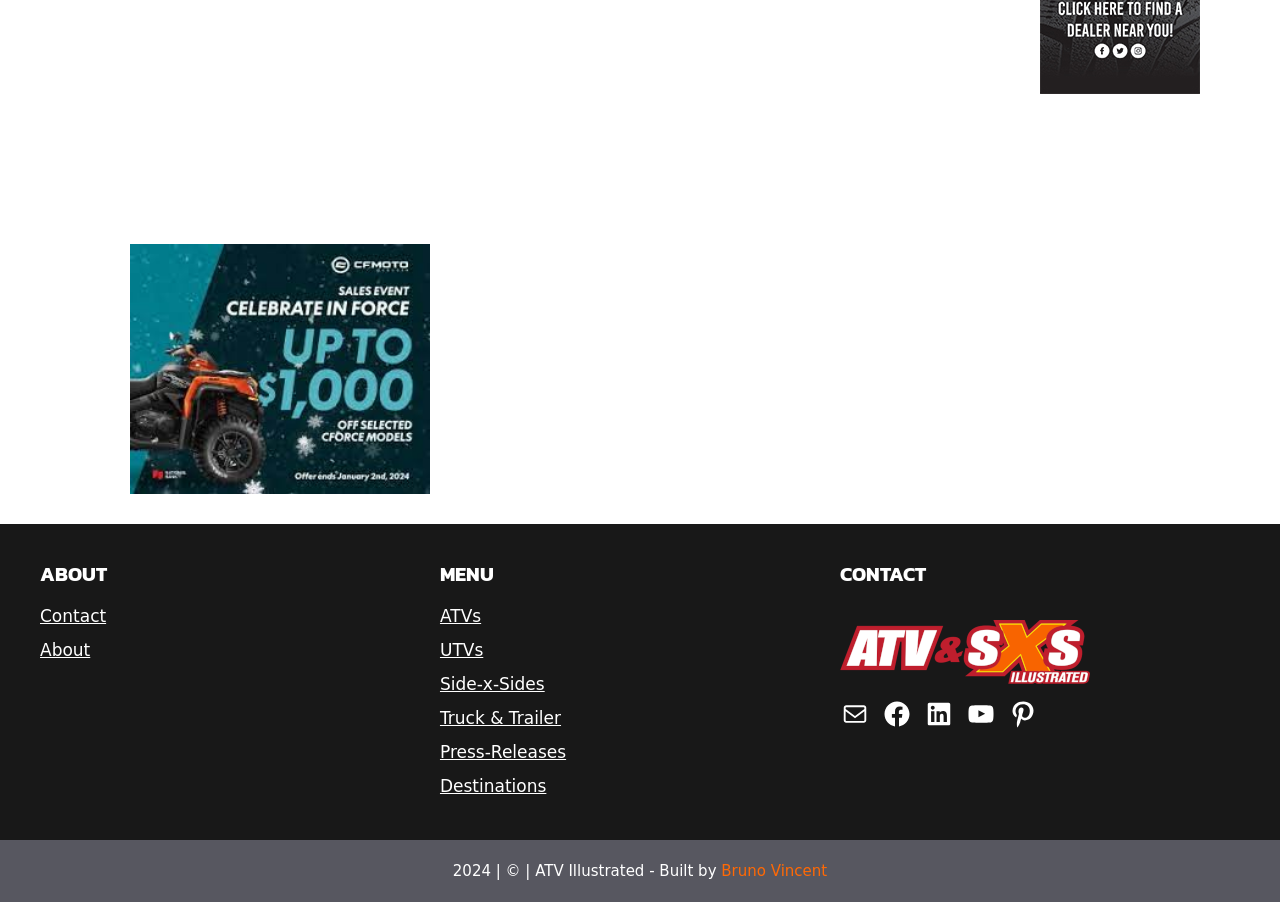Refer to the element description Truck & Trailer and identify the corresponding bounding box in the screenshot. Format the coordinates as (top-left x, top-left y, bottom-right x, bottom-right y) with values in the range of 0 to 1.

[0.344, 0.783, 0.438, 0.811]